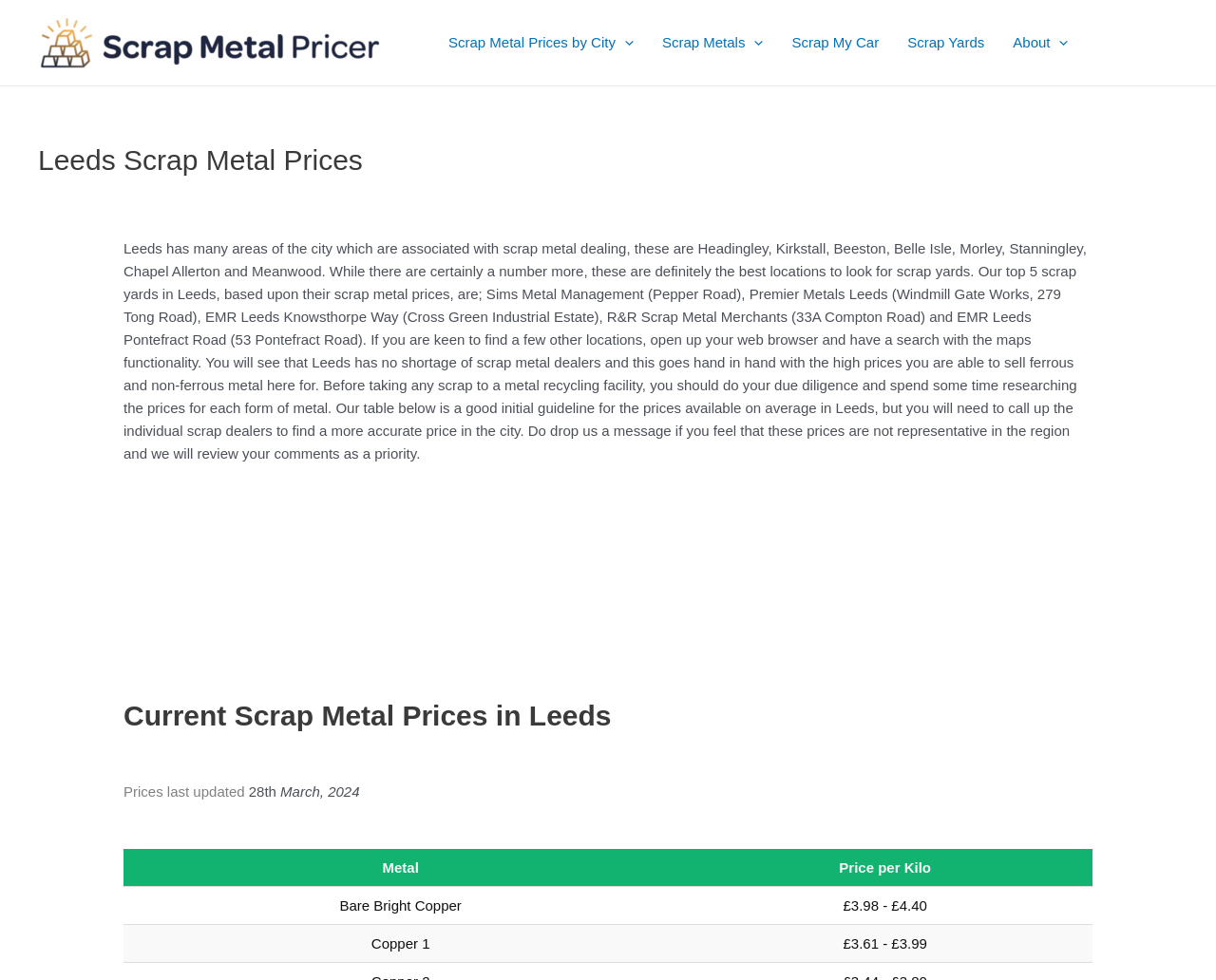Highlight the bounding box coordinates of the element that should be clicked to carry out the following instruction: "Toggle About menu". The coordinates must be given as four float numbers ranging from 0 to 1, i.e., [left, top, right, bottom].

[0.864, 0.005, 0.879, 0.082]